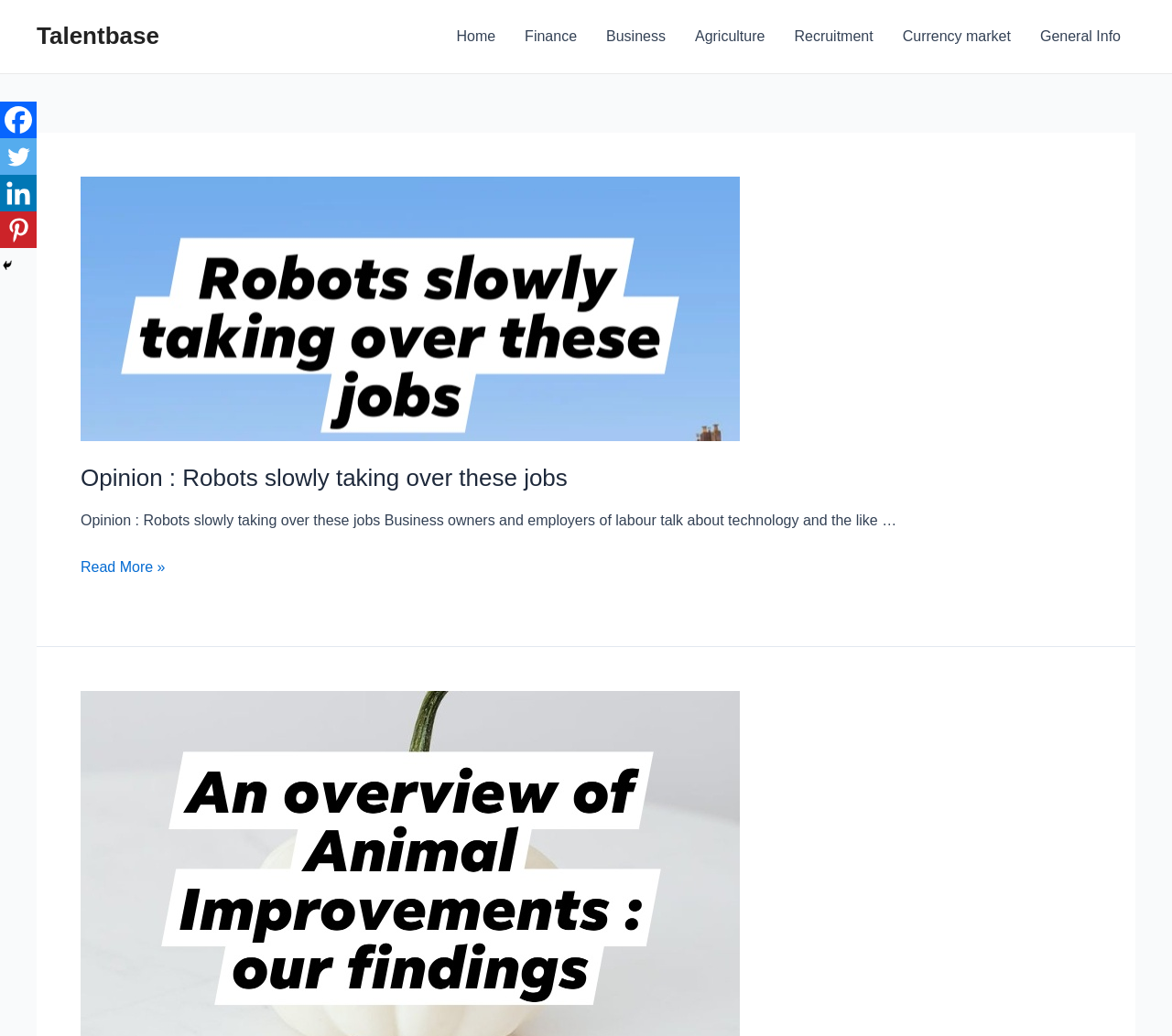Can you show the bounding box coordinates of the region to click on to complete the task described in the instruction: "Check out the latest news in Finance"?

[0.435, 0.0, 0.505, 0.071]